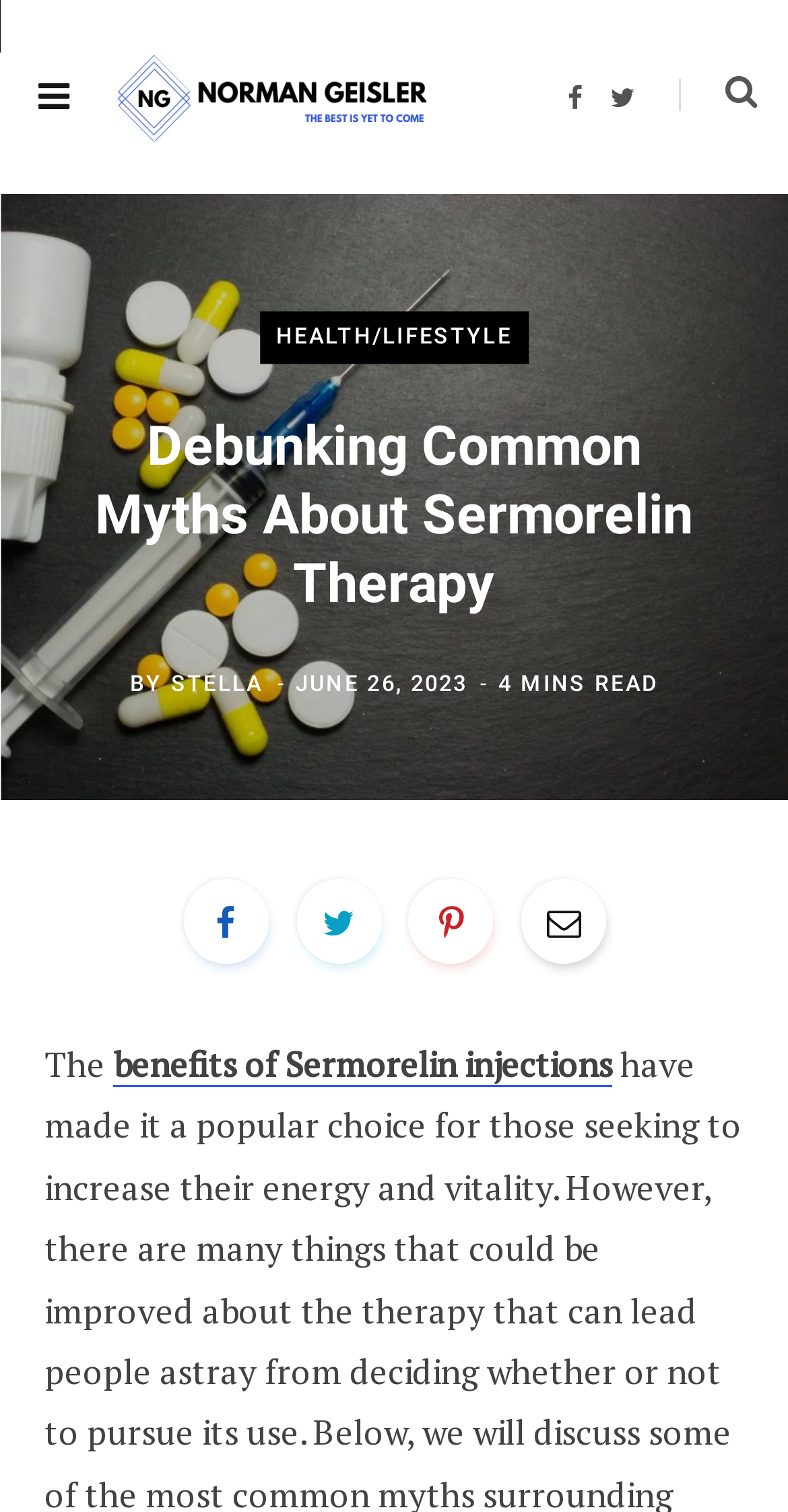Determine the bounding box coordinates of the clickable element necessary to fulfill the instruction: "Click on the Facebook link". Provide the coordinates as four float numbers within the 0 to 1 range, i.e., [left, top, right, bottom].

[0.721, 0.056, 0.738, 0.073]